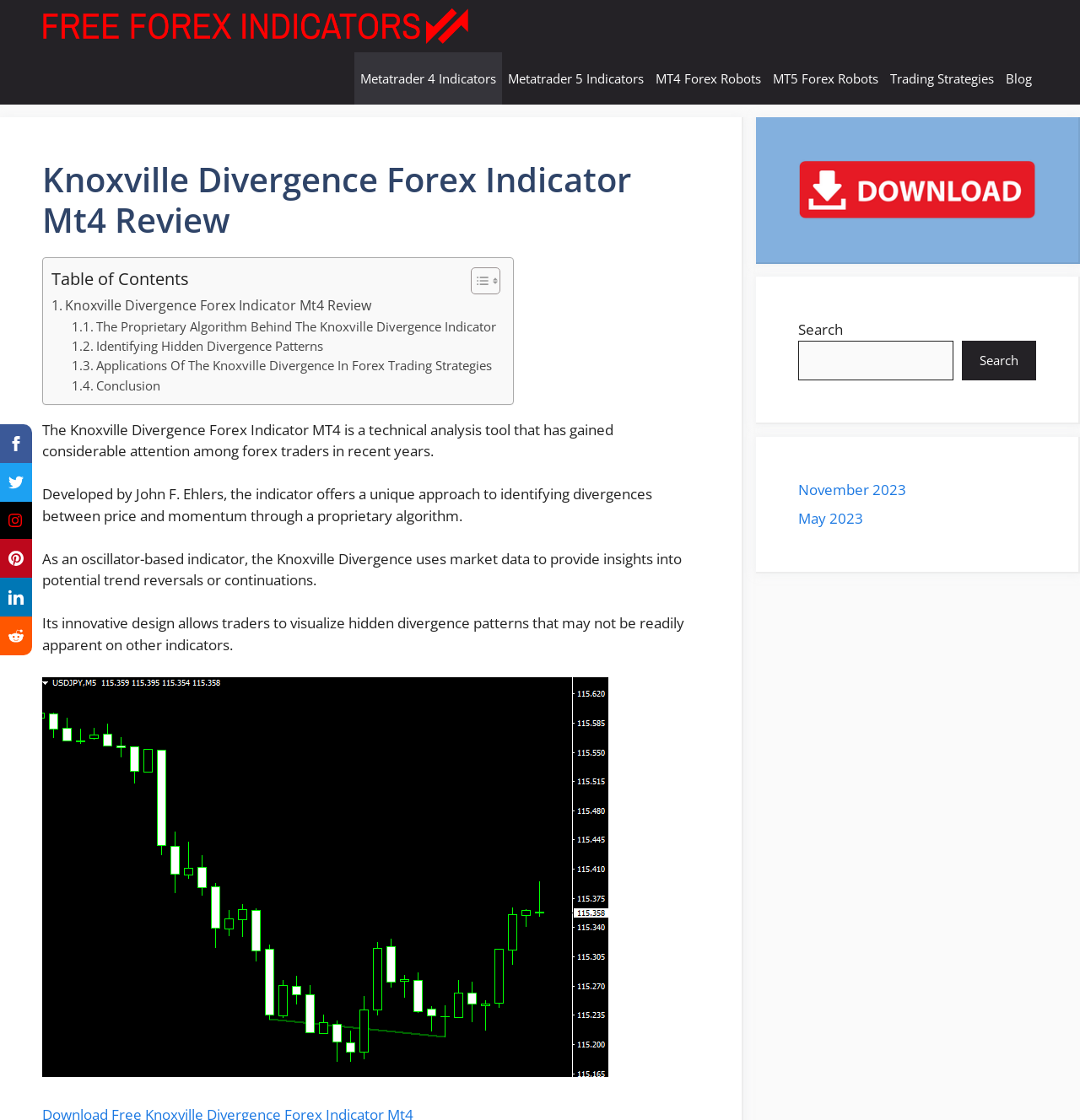What is the purpose of the Knoxville Divergence Forex Indicator?
Observe the image and answer the question with a one-word or short phrase response.

Identifying divergences between price and momentum